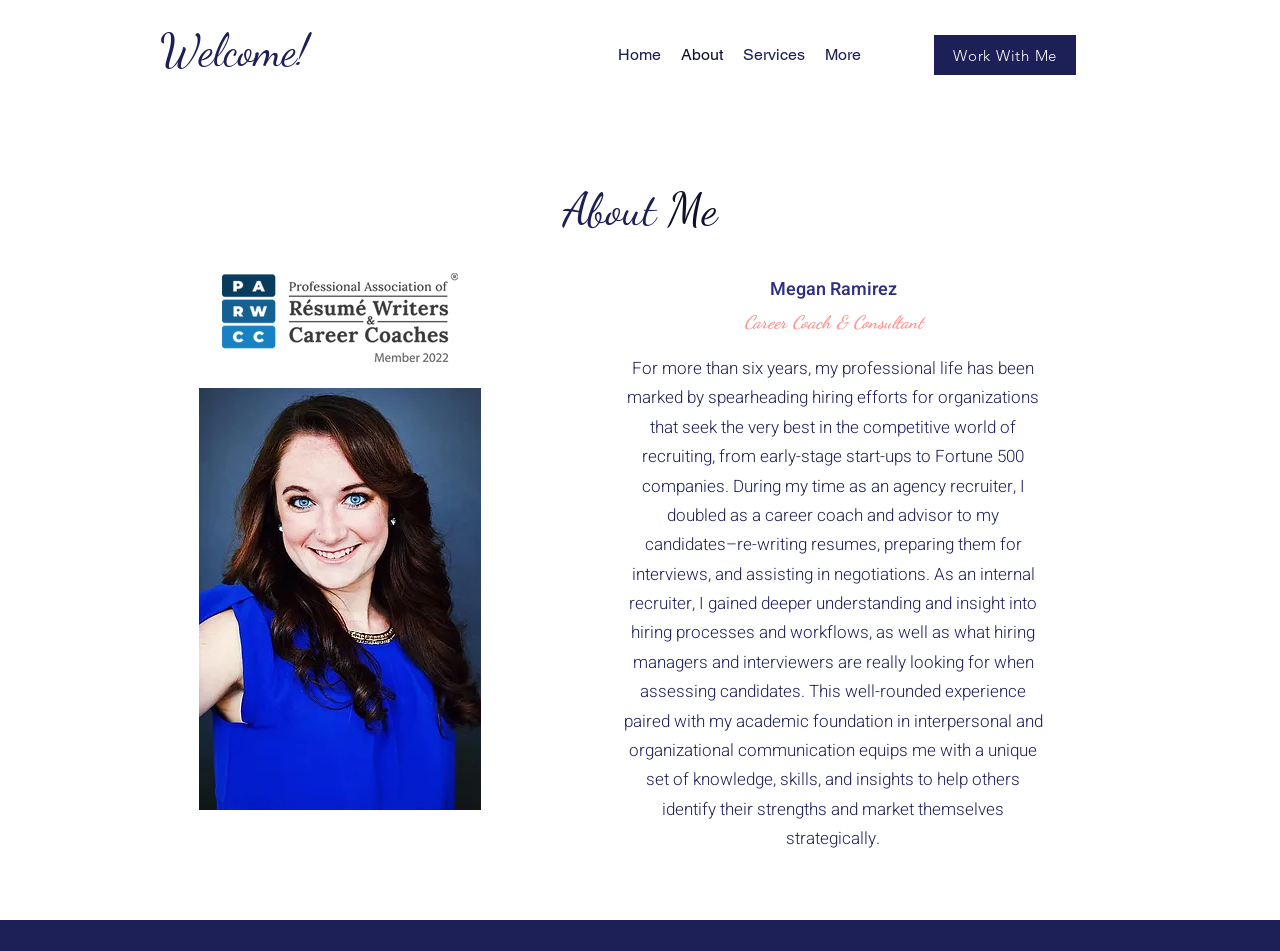Please provide the bounding box coordinate of the region that matches the element description: Services. Coordinates should be in the format (top-left x, top-left y, bottom-right x, bottom-right y) and all values should be between 0 and 1.

[0.573, 0.042, 0.637, 0.074]